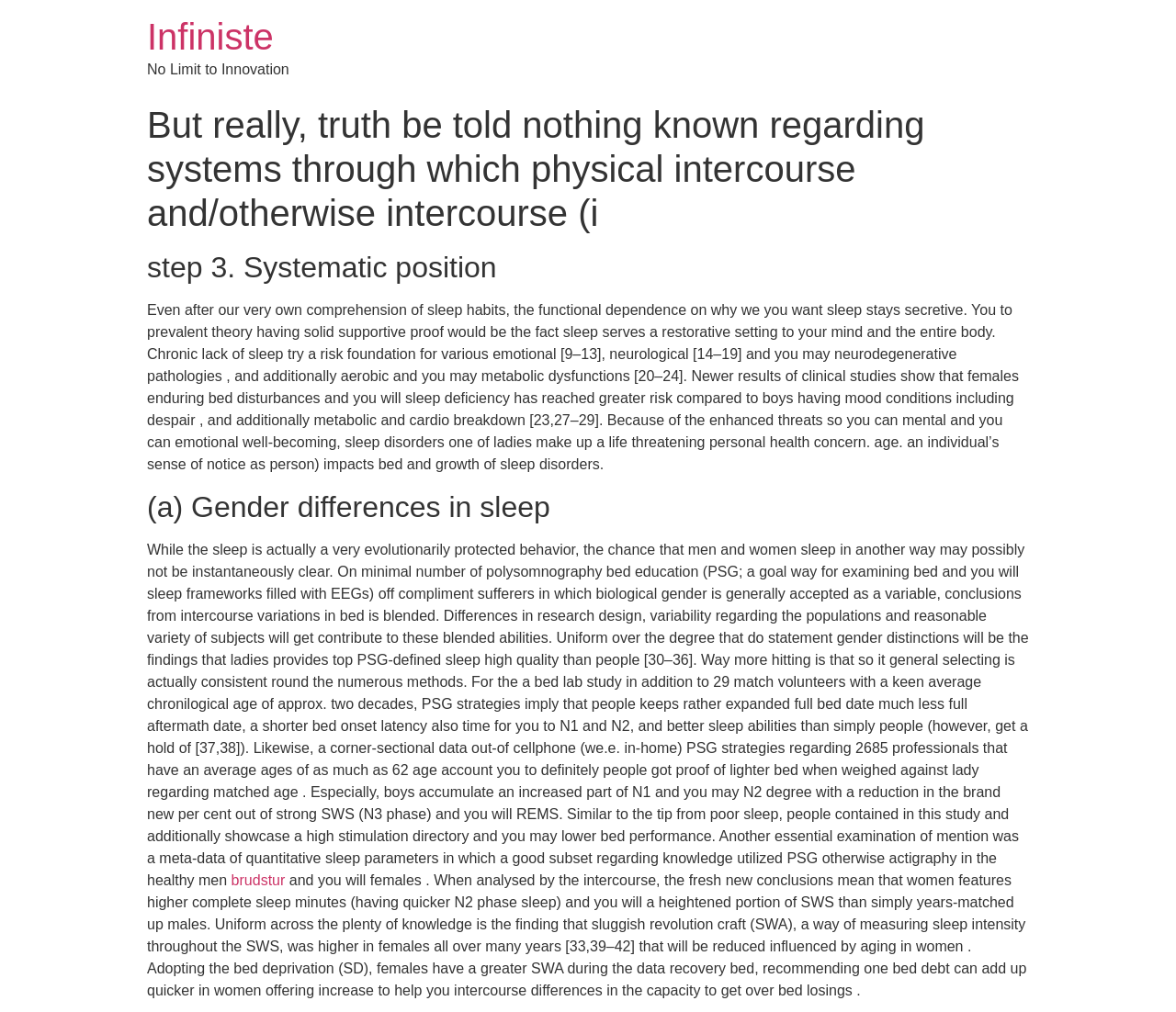Please answer the following question as detailed as possible based on the image: 
What is the effect of sleep deprivation on women?

According to the webpage, women who experience sleep disturbances and sleep deficiency are at greater risk of developing mood disorders, such as depression, as well as metabolic and cardiovascular breakdown.